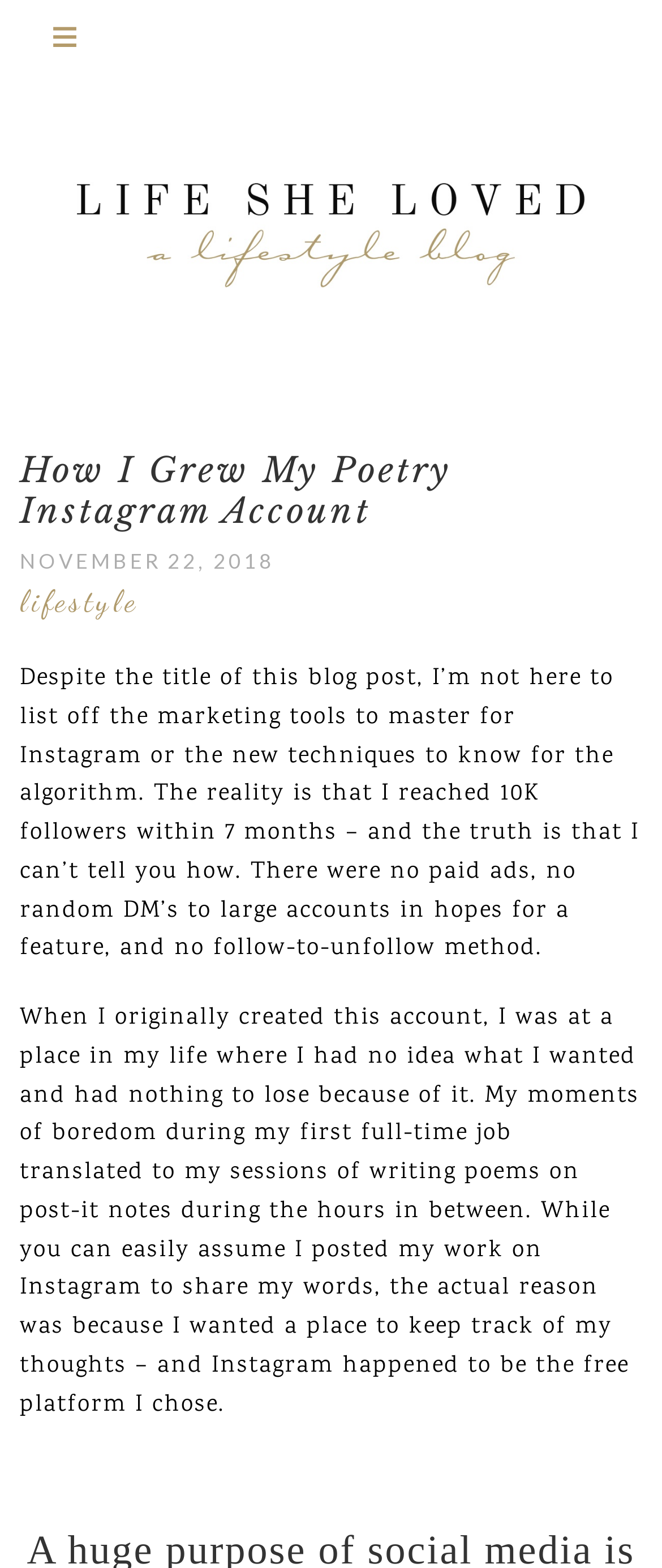What is the text of the webpage's headline?

How I Grew My Poetry Instagram Account